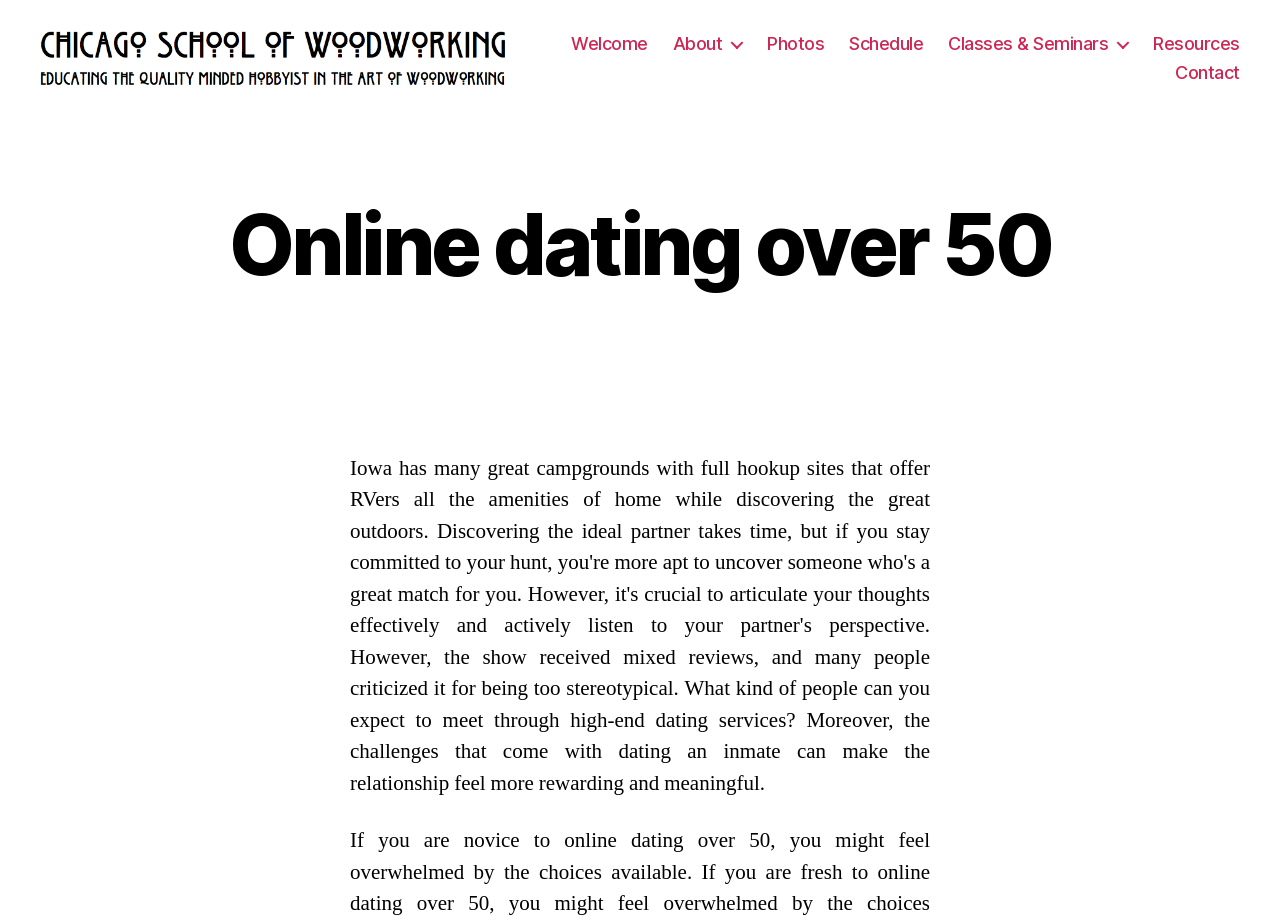Provide the bounding box coordinates in the format (top-left x, top-left y, bottom-right x, bottom-right y). All values are floating point numbers between 0 and 1. Determine the bounding box coordinate of the UI element described as: parent_node: Chicago School of Woodworking

[0.031, 0.031, 0.463, 0.109]